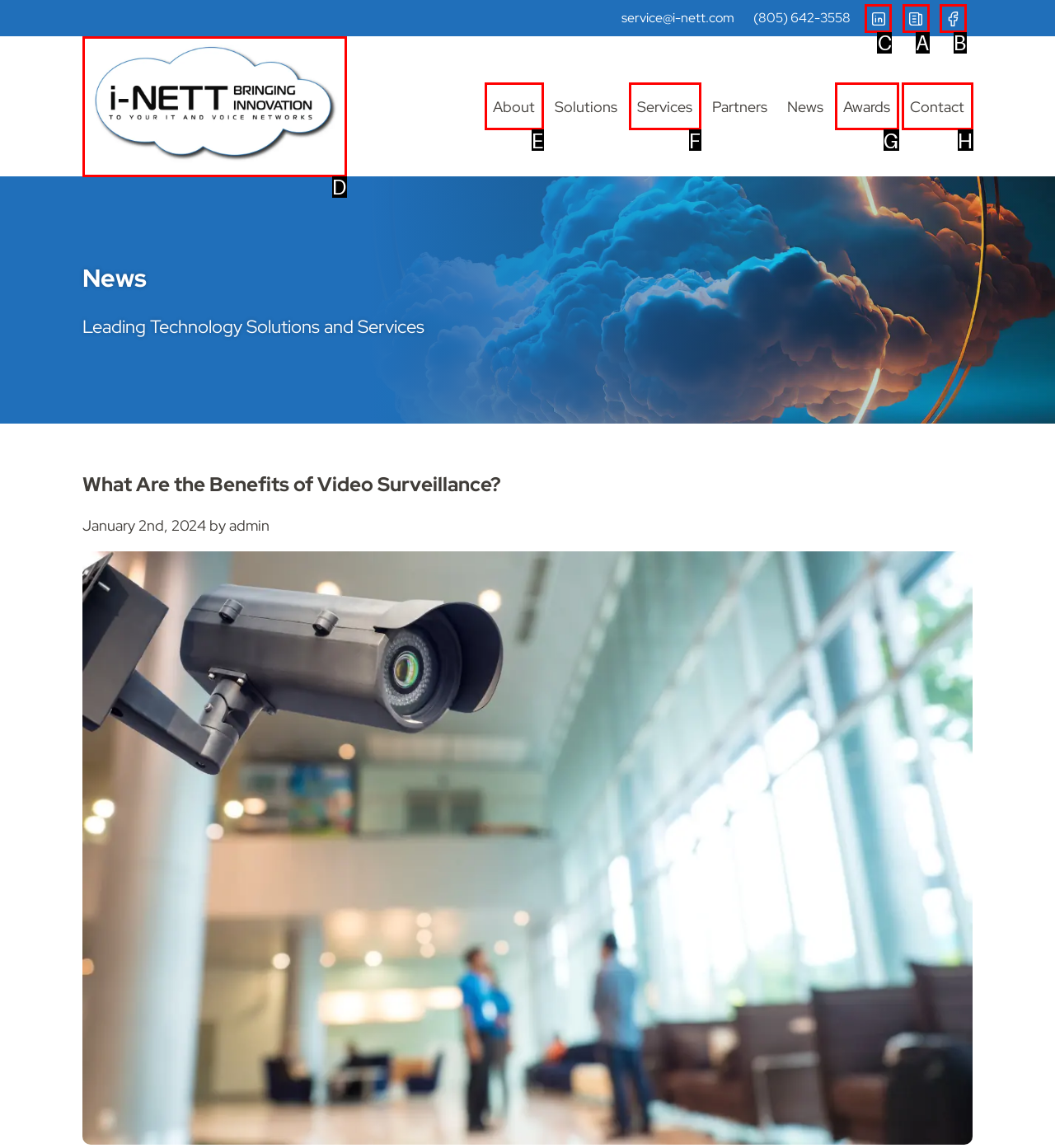Choose the HTML element to click for this instruction: Visit the company's LinkedIn page Answer with the letter of the correct choice from the given options.

C